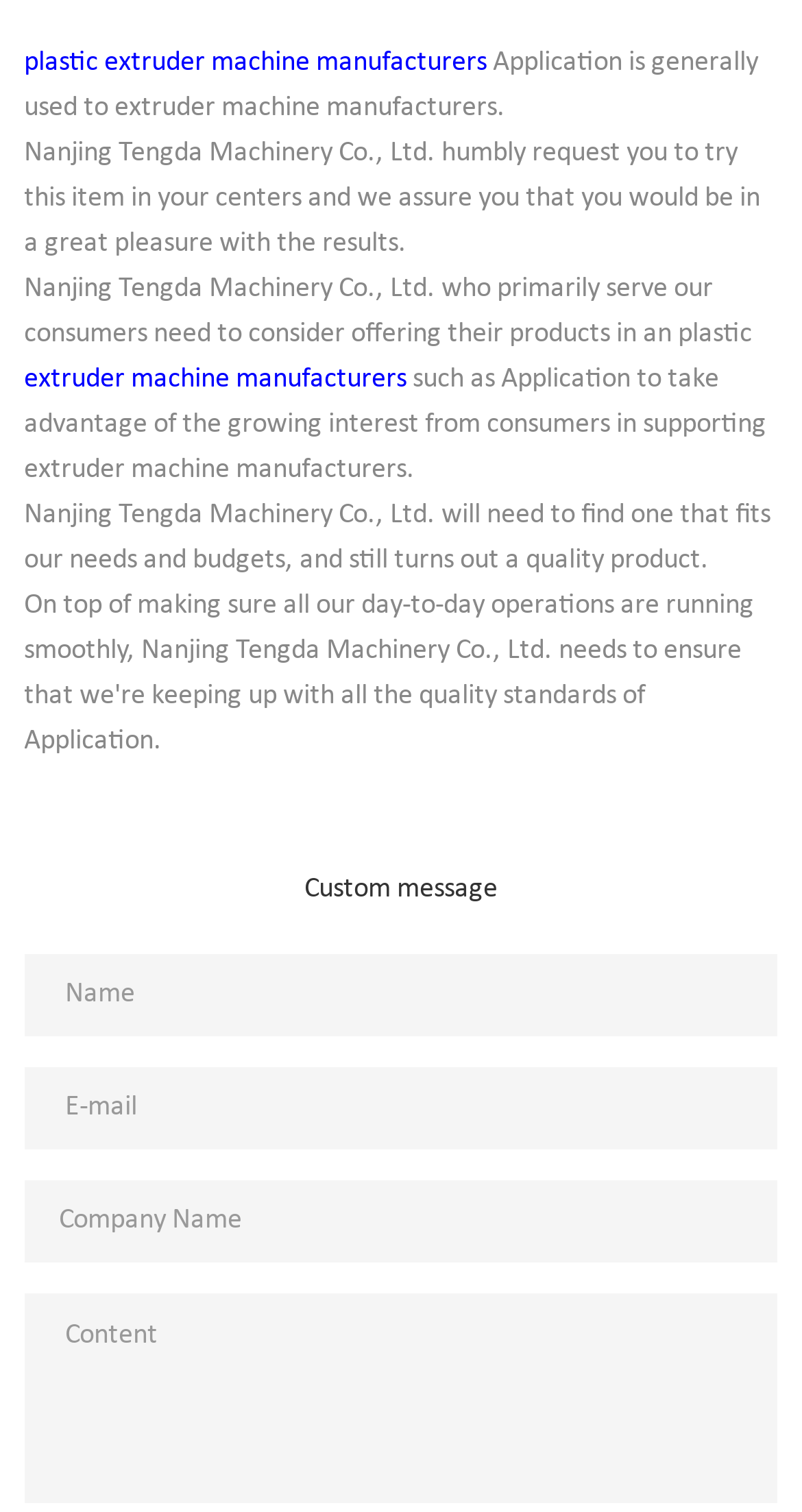What is the topic of the text on the webpage?
Look at the screenshot and provide an in-depth answer.

The topic of the text on the webpage is related to plastic extruder machine manufacturers, as evident from the text elements with IDs 388, 394, and 395. The text discusses the application of plastic extruder machine manufacturers and the benefits of using them.